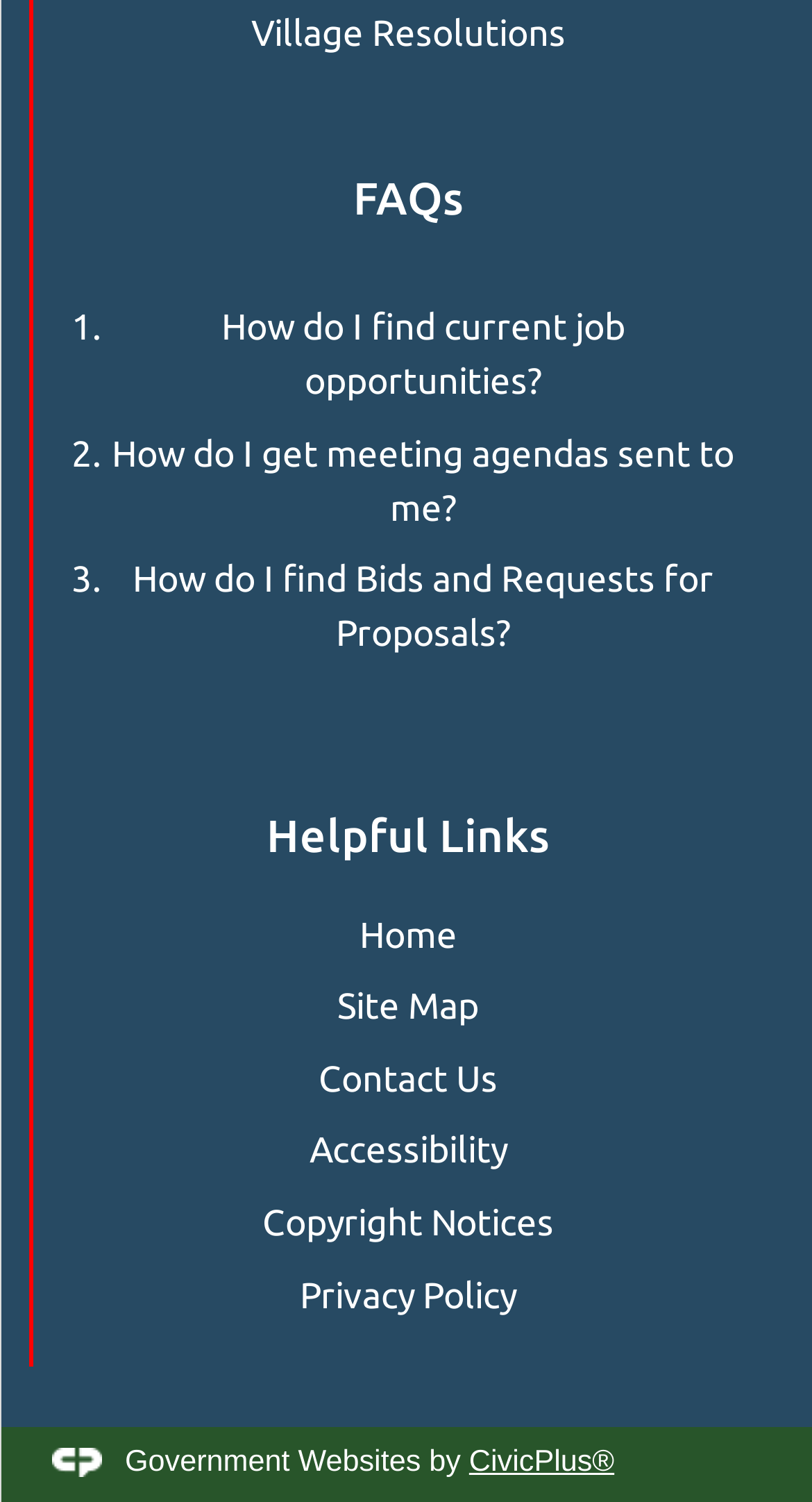Find the bounding box coordinates for the area that must be clicked to perform this action: "View Village Resolutions".

[0.309, 0.008, 0.696, 0.034]